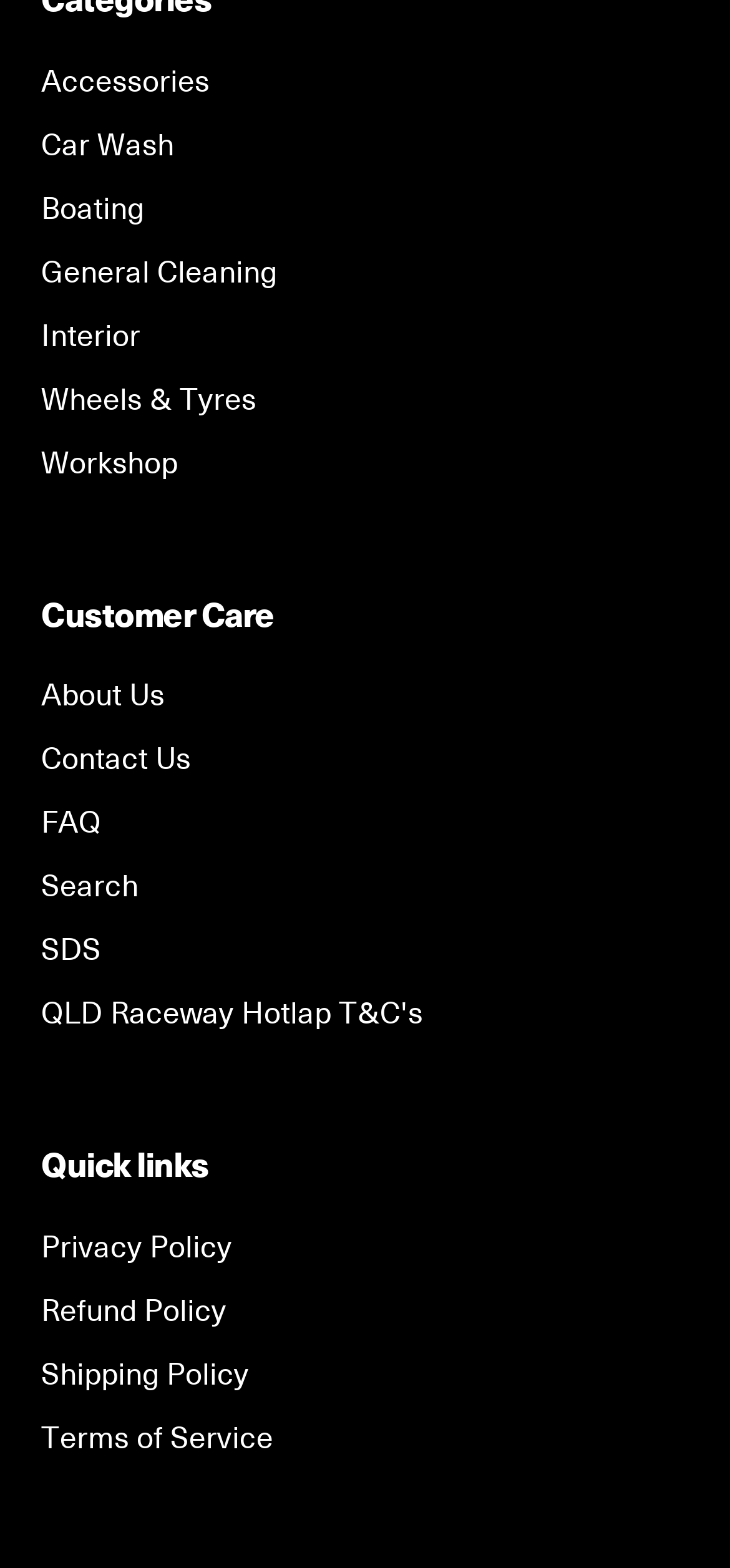Identify the bounding box coordinates of the element that should be clicked to fulfill this task: "Click on Accessories". The coordinates should be provided as four float numbers between 0 and 1, i.e., [left, top, right, bottom].

[0.056, 0.038, 0.287, 0.064]